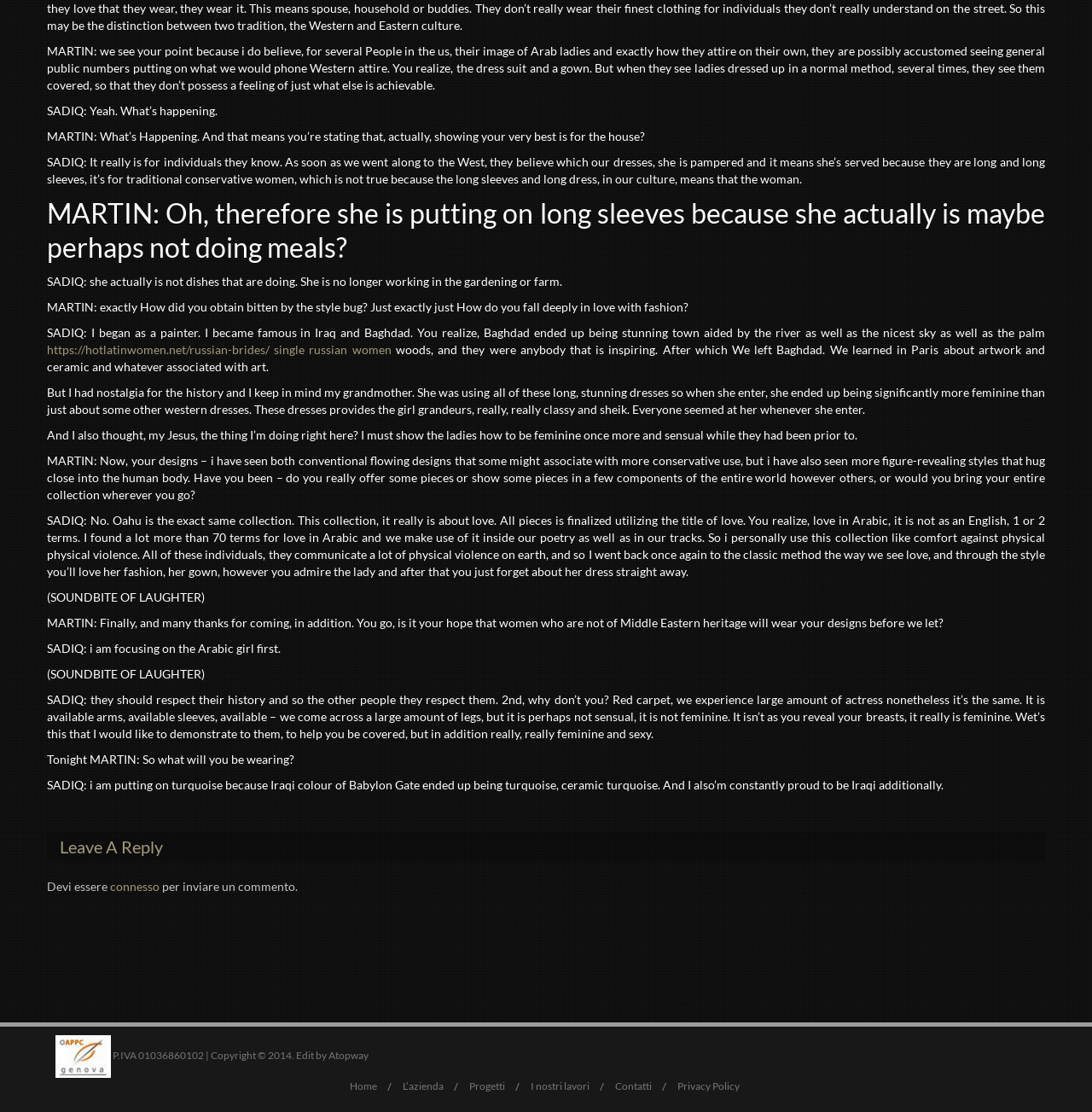Please specify the bounding box coordinates for the clickable region that will help you carry out the instruction: "Click the link to go home".

[0.32, 0.971, 0.345, 0.982]